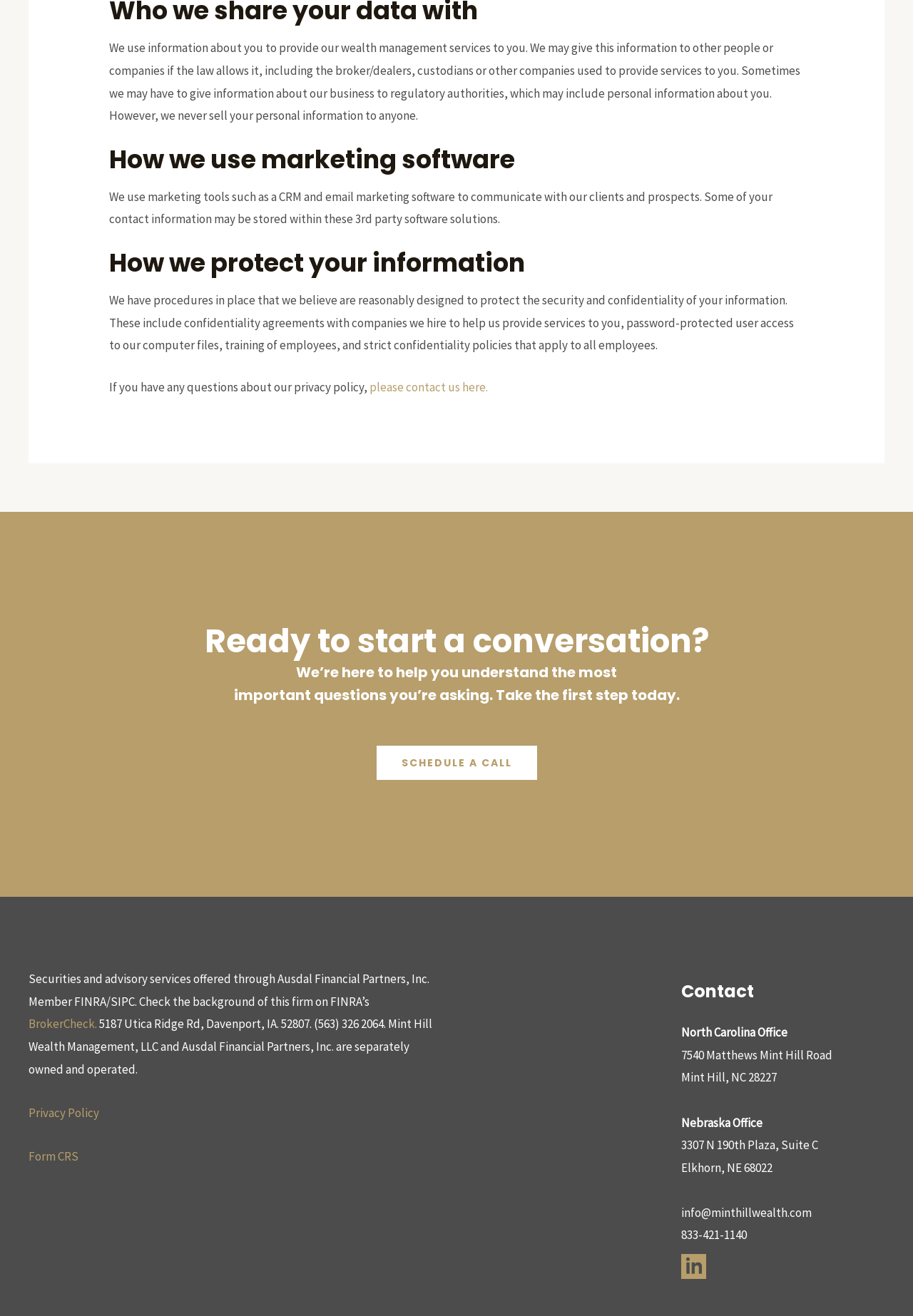What social media platform is linked on the webpage?
Based on the image, answer the question with a single word or brief phrase.

LinkedIn